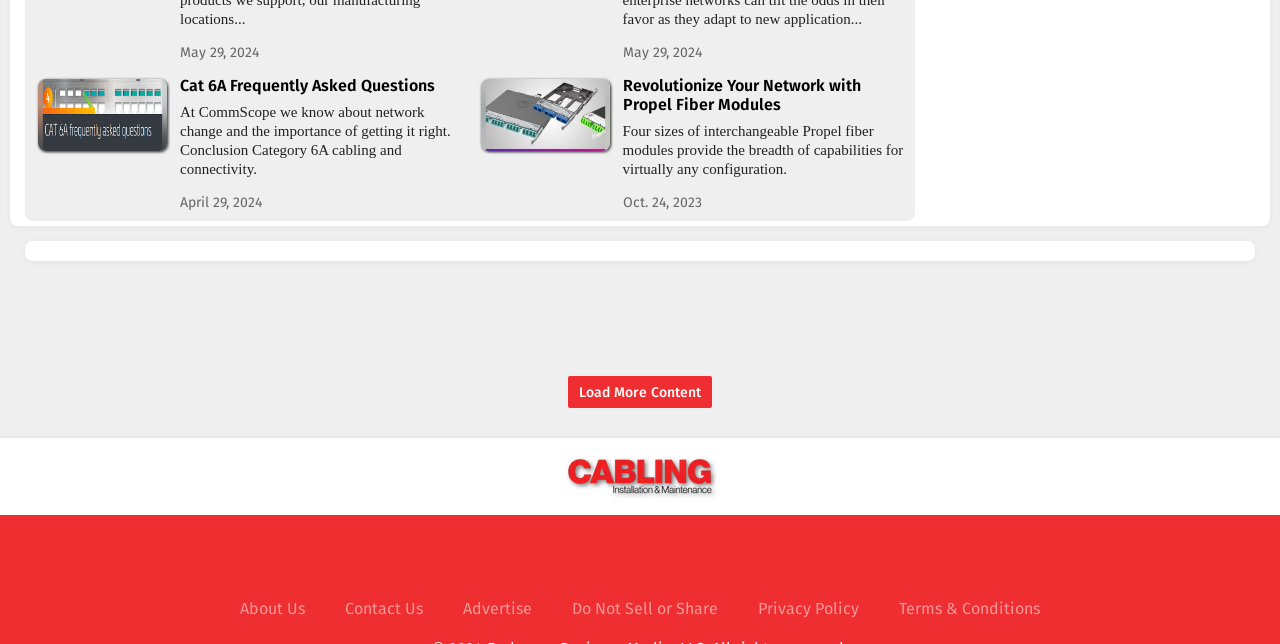Use a single word or phrase to answer this question: 
What is the topic of the first article?

Cat 6A Frequently Asked Questions